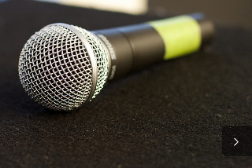Offer a detailed explanation of what is happening in the image.

The image features a close-up of a microphone, showcasing its metallic grille and sleek black body, with a vibrant green label near the base. The microphone rests on a dark, textured surface, suggesting a stage or recording environment. This image is associated with the "CCPH Podcast Episode 1: Interviewing Tips to Nab That Job," indicating its context within a series focused on career development and coaching. The episode likely provides practical advice for job interviews, emphasizing the importance of effective communication, a key element in successful interactions during the hiring process.